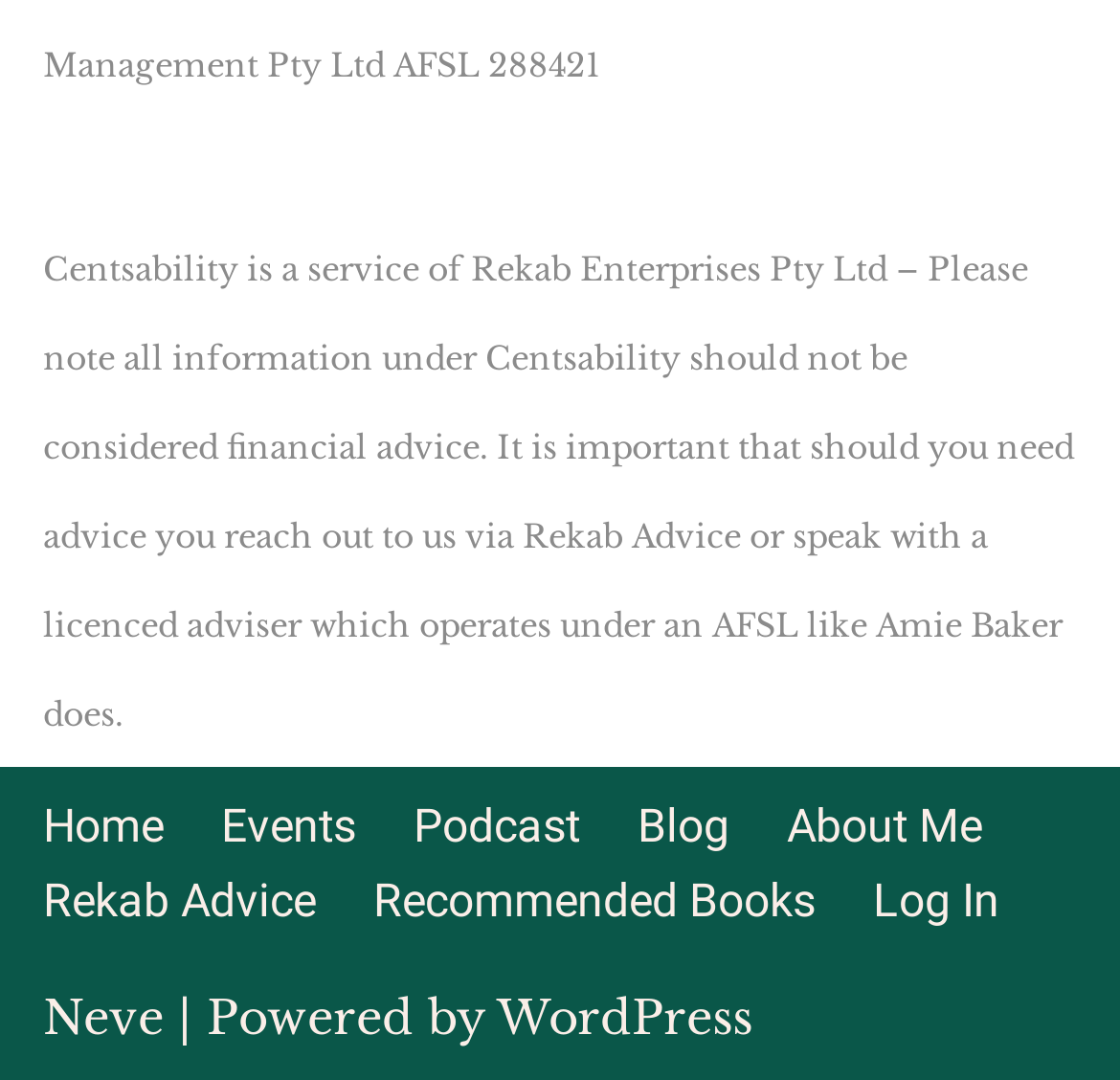What is the name of the platform powering the website?
Based on the visual content, answer with a single word or a brief phrase.

WordPress